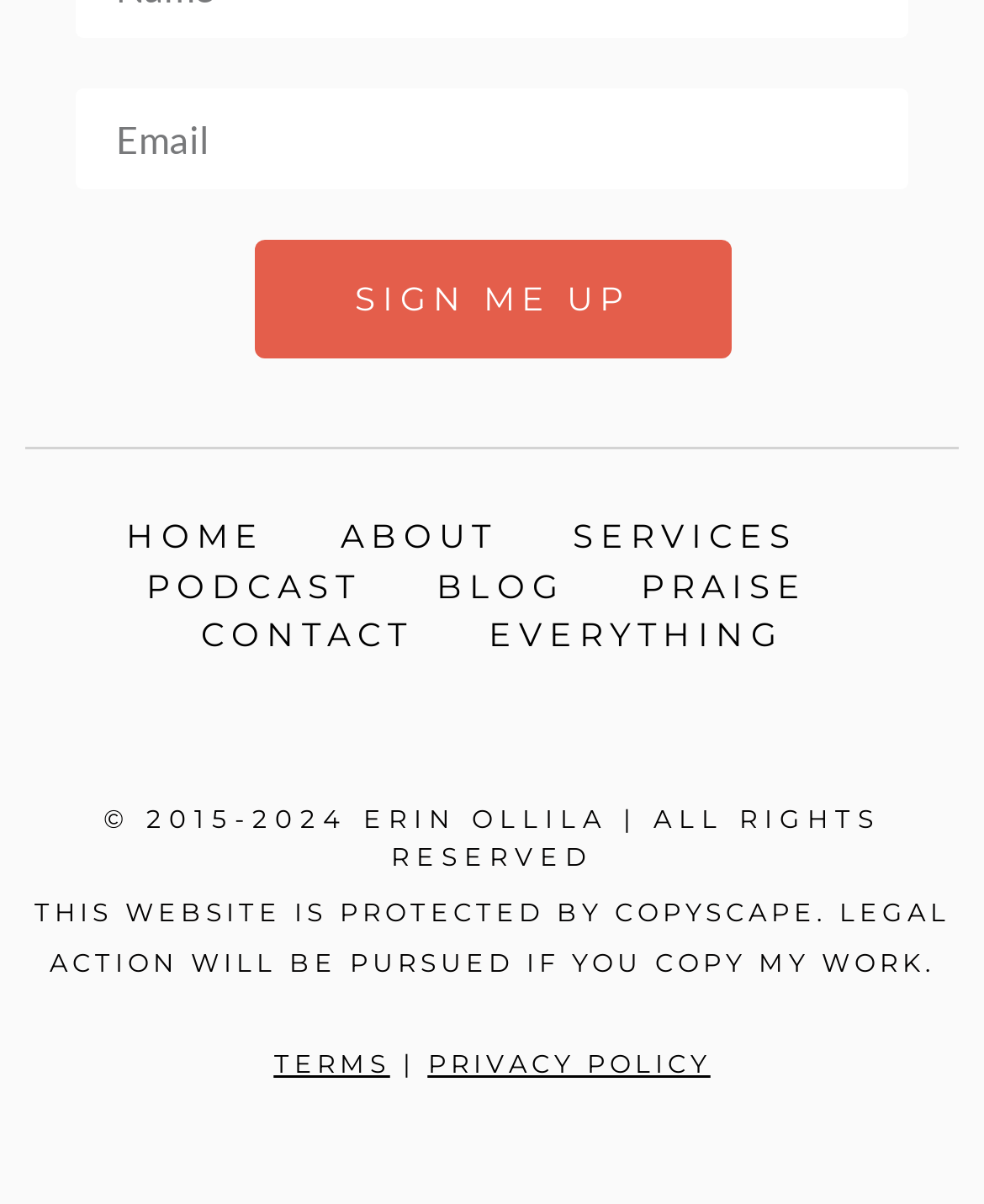What is the copyright year range?
Using the image, provide a detailed and thorough answer to the question.

The webpage has a copyright notice at the bottom with the year range '2015-2024', indicating that the content is protected by copyright from 2015 to 2024.